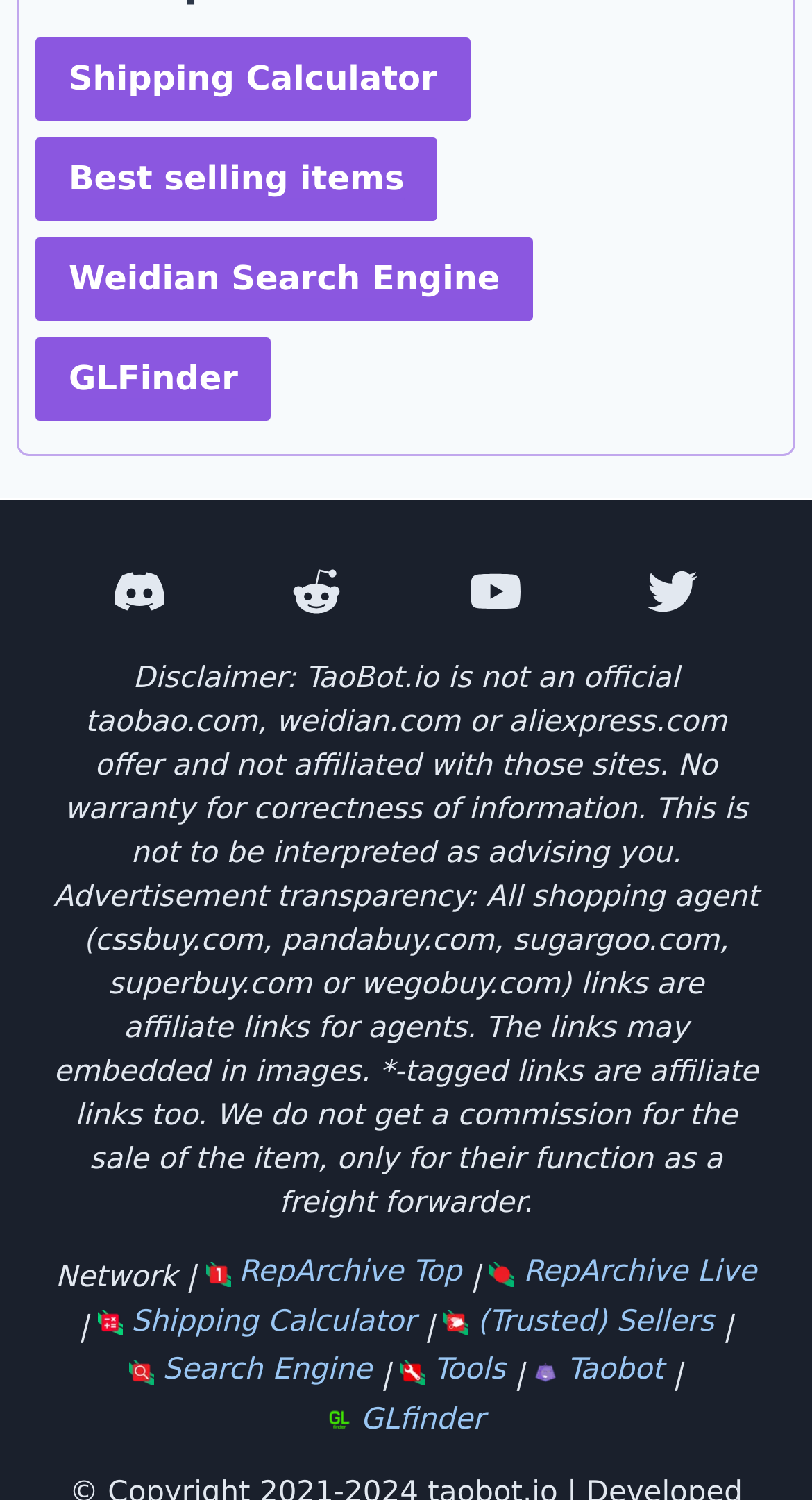Determine the bounding box coordinates for the area that needs to be clicked to fulfill this task: "Search on Weidian Search Engine". The coordinates must be given as four float numbers between 0 and 1, i.e., [left, top, right, bottom].

[0.044, 0.158, 0.657, 0.214]